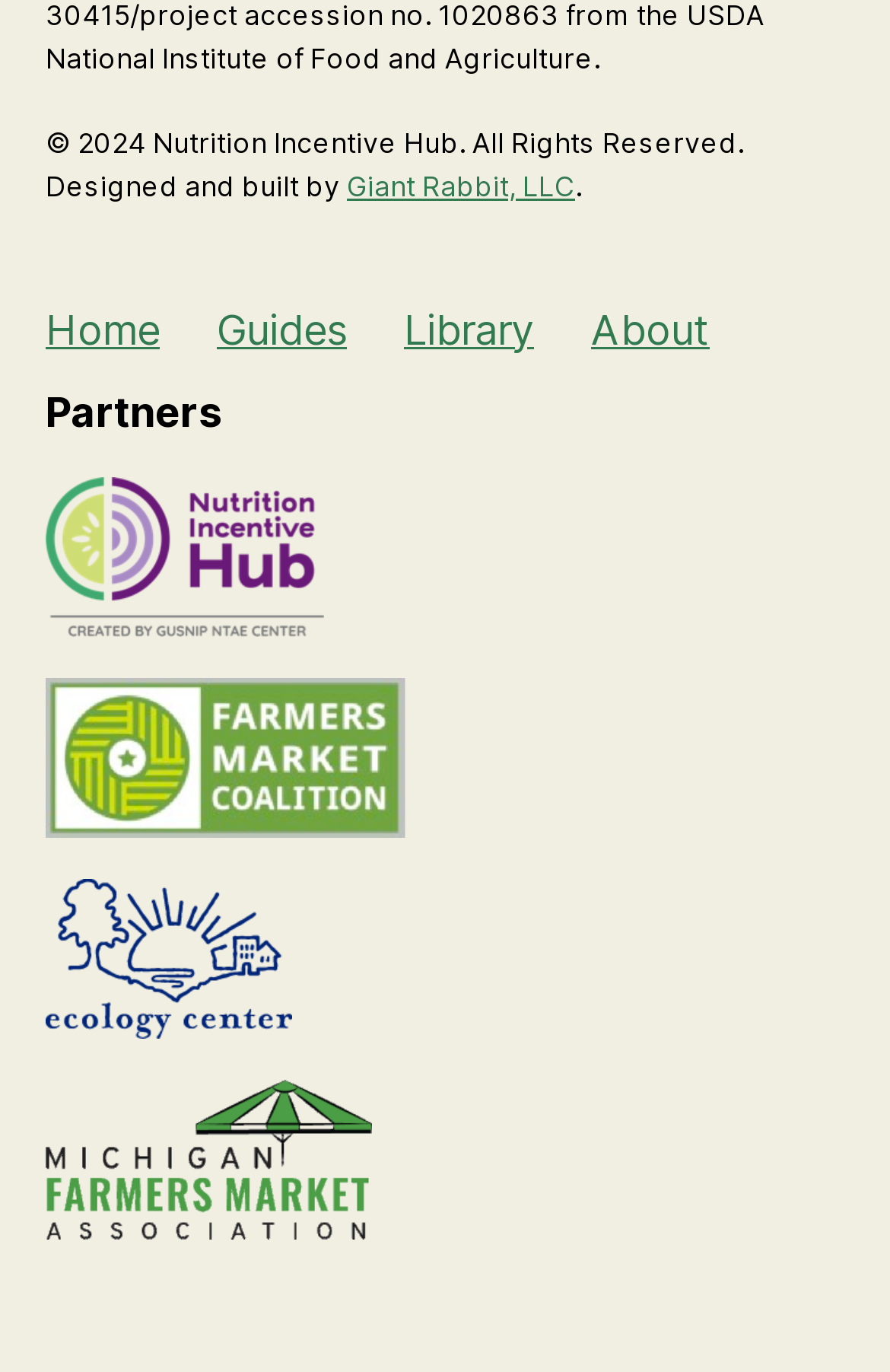Analyze the image and provide a detailed answer to the question: How many images are associated with the partners listed on this webpage?

I examined the 'Partners' section and found that each partner has an associated image. There are 3 unique partners listed, and each has an image, so there are 3 images associated with the partners listed on this webpage.